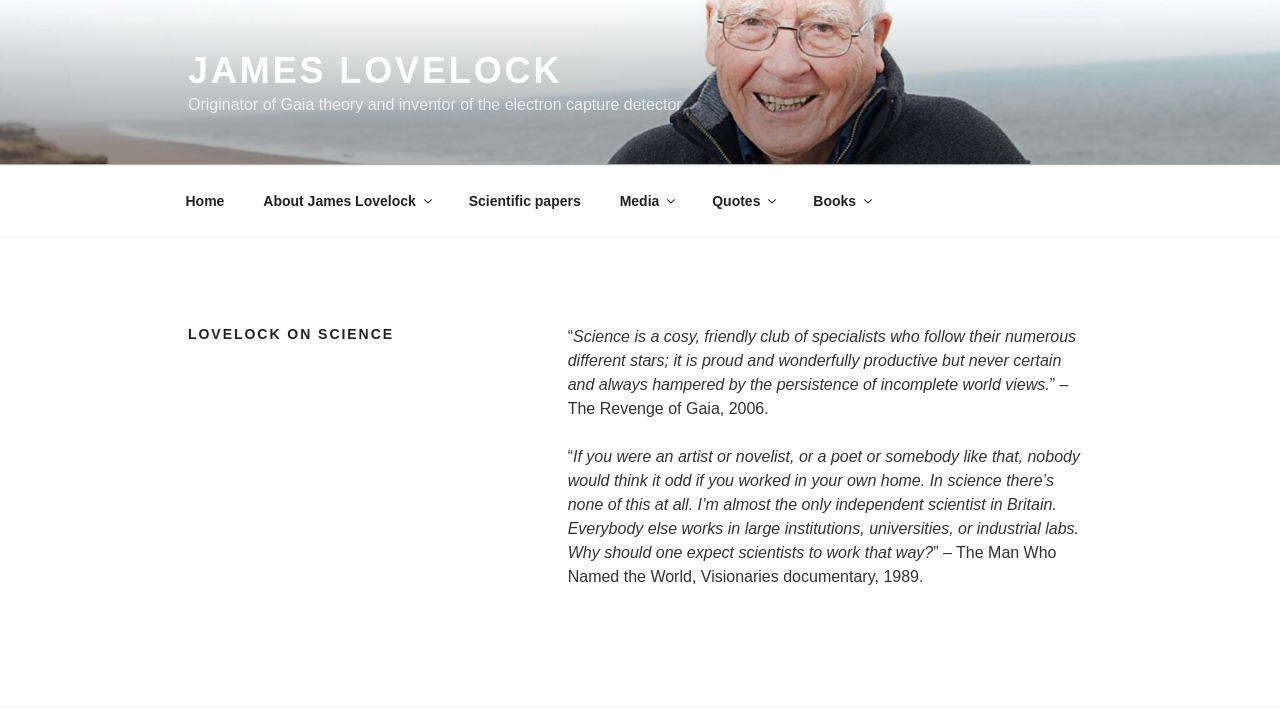Based on what you see in the screenshot, provide a thorough answer to this question: What is the topic of the webpage?

The heading element 'LOVELOCK ON SCIENCE' and the static text elements containing quotes from James Lovelock suggest that the topic of the webpage is James Lovelock's views and thoughts on science.